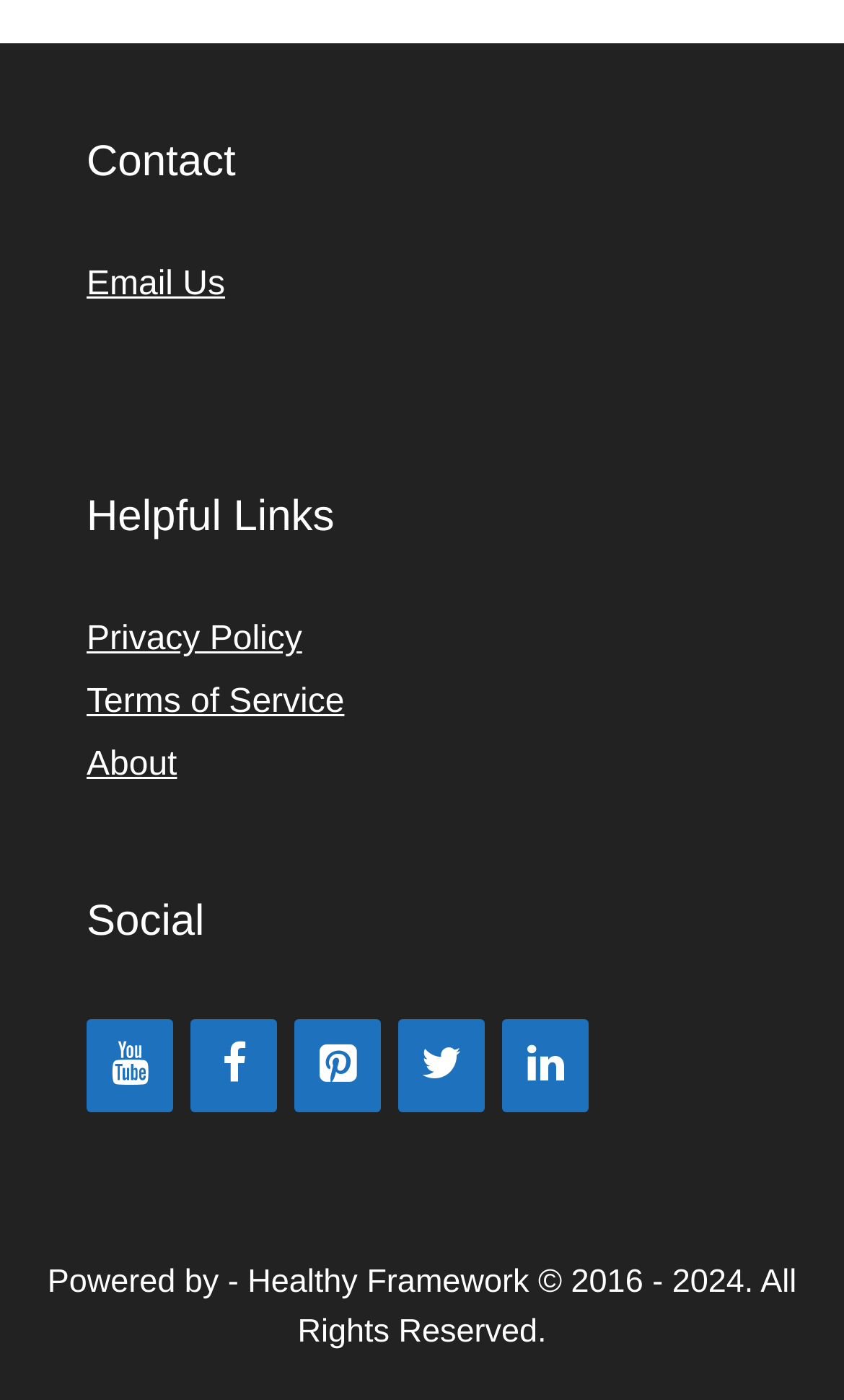Identify the bounding box coordinates for the region of the element that should be clicked to carry out the instruction: "Learn more about the terms of service". The bounding box coordinates should be four float numbers between 0 and 1, i.e., [left, top, right, bottom].

[0.103, 0.489, 0.408, 0.515]